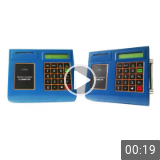Respond to the question below with a concise word or phrase:
What type of devices are displayed?

flow meters